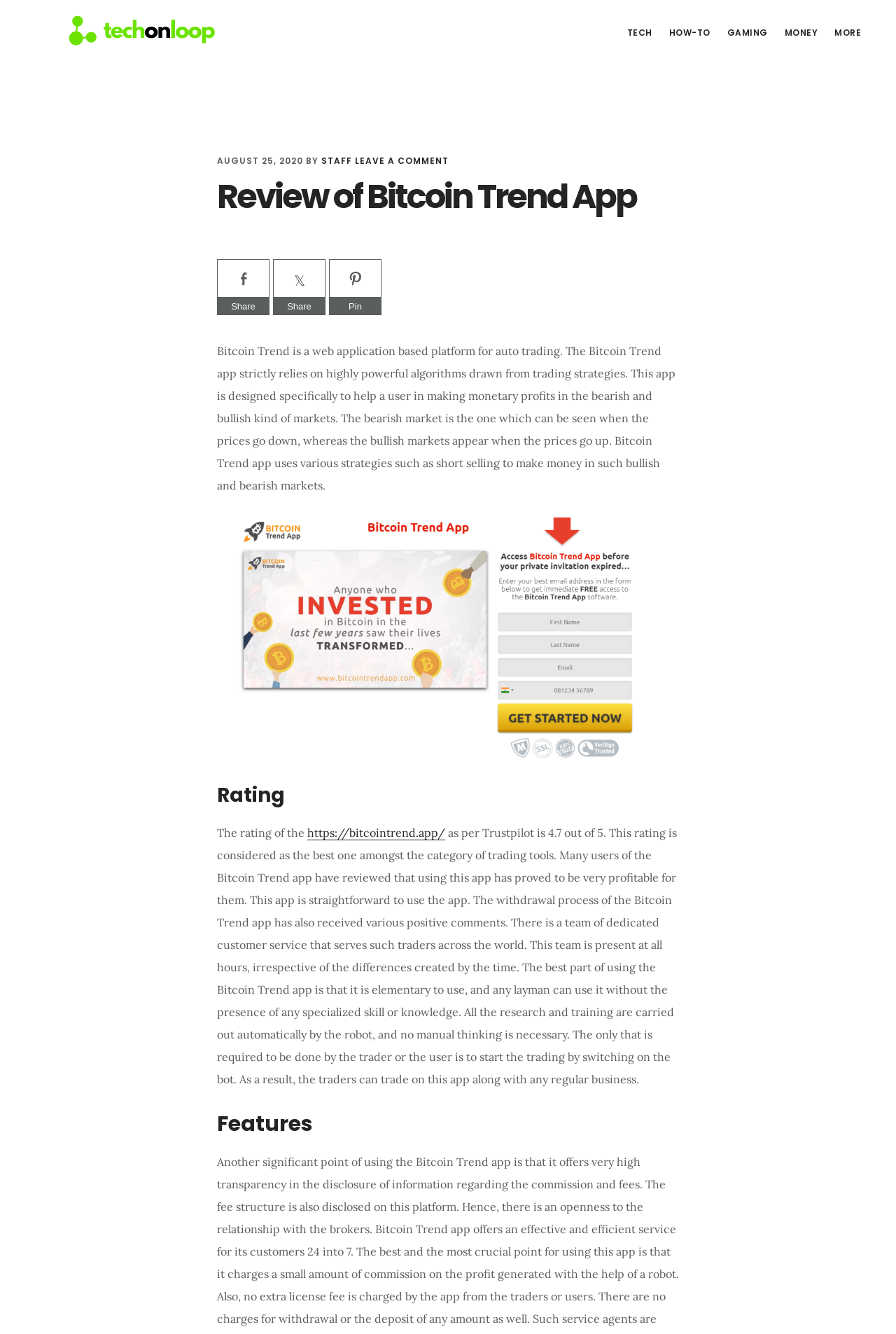Please locate the bounding box coordinates of the element that needs to be clicked to achieve the following instruction: "Click on the 'MONEY' link". The coordinates should be four float numbers between 0 and 1, i.e., [left, top, right, bottom].

[0.868, 0.016, 0.92, 0.033]